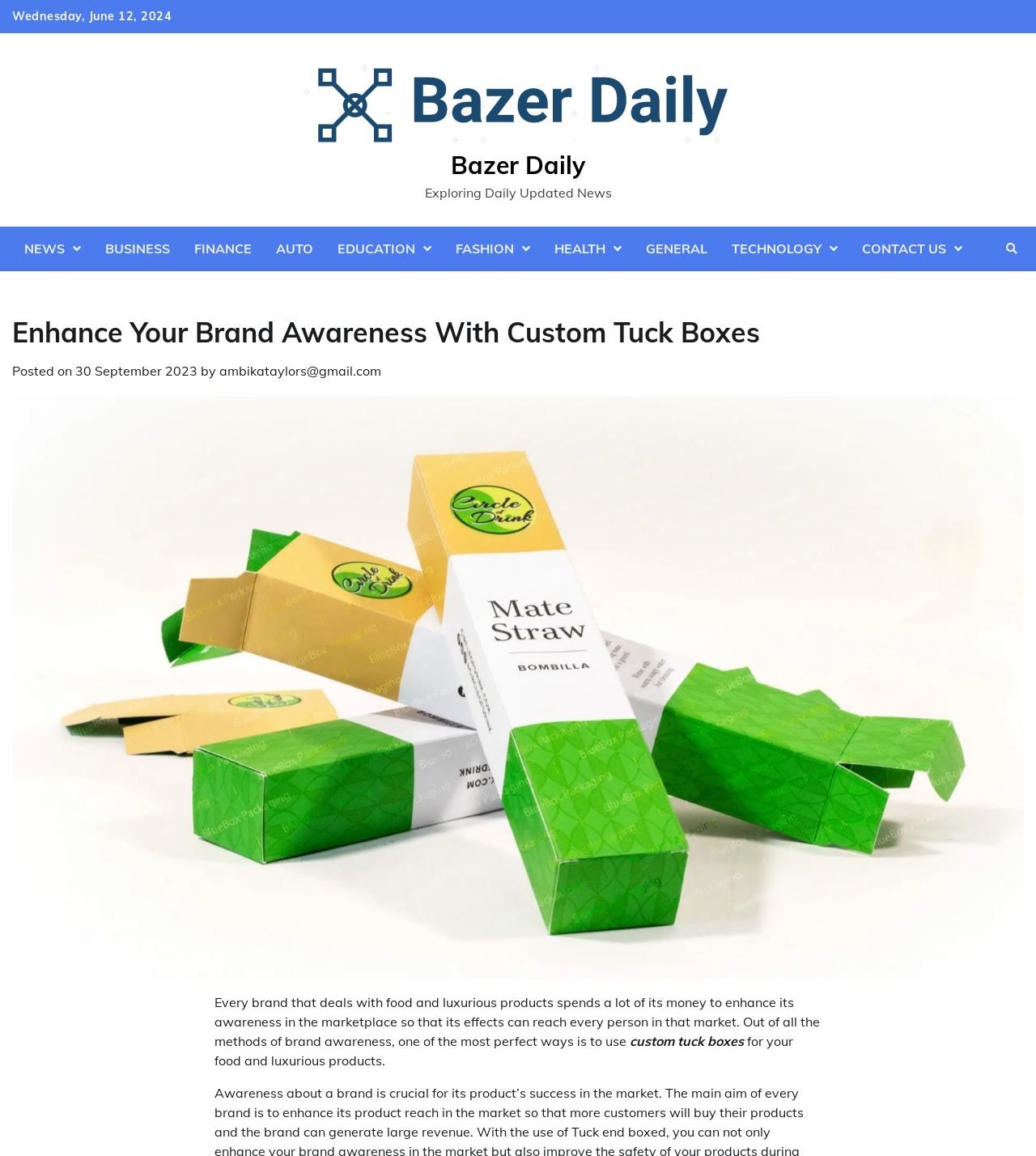Write an extensive caption that covers every aspect of the webpage.

The webpage is about enhancing brand awareness with custom tuck boxes. At the top left, there is a date "Wednesday, June 12, 2024". Next to it, there is a logo of "Bazer Daily" with a link to the website. Below the logo, there is a tagline "Exploring Daily Updated News". 

On the top navigation bar, there are several categories including "NEWS", "BUSINESS", "FINANCE", "AUTO", "EDUCATION", "FASHION", "HEALTH", "GENERAL", "TECHNOLOGY", and "CONTACT US". Each category has an icon and a link to its respective page.

Below the navigation bar, there is a main heading "Enhance Your Brand Awareness With Custom Tuck Boxes" which is centered at the top of the page. Under the heading, there is a posting information section that includes the posting date "30 September 2023" and the author's email "ambikataylors@gmail.com".

The main content of the webpage is a paragraph of text that discusses the importance of brand awareness for food and luxurious products, and how custom tuck boxes can be an effective way to achieve this. The text is divided into three parts, with the middle part highlighting the key phrase "custom tuck boxes".